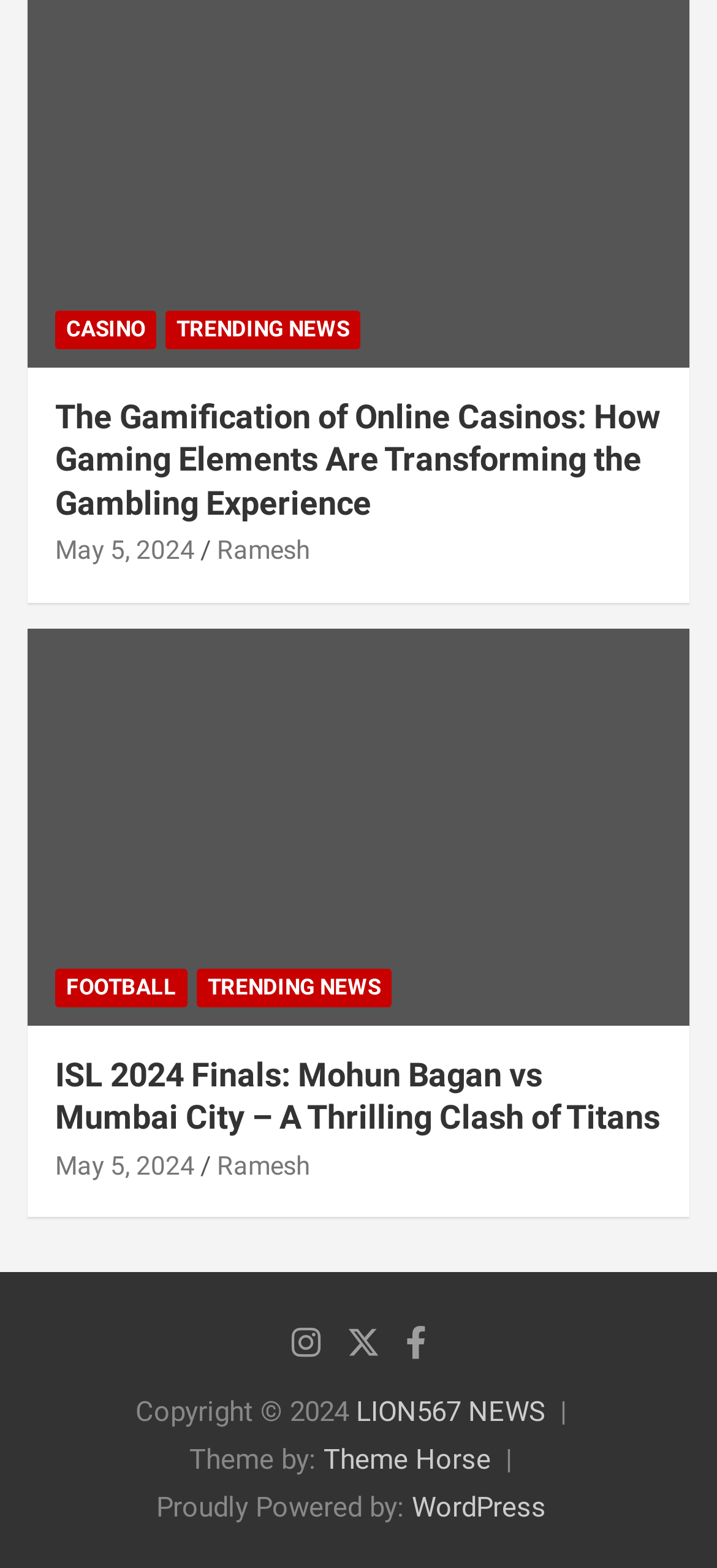What is the name of the website?
Please answer the question as detailed as possible.

I found the name of the website by looking at the links at the bottom of the webpage. The link 'LION567 NEWS' appears next to the static text 'Copyright © 2024', which suggests that it is the name of the website.